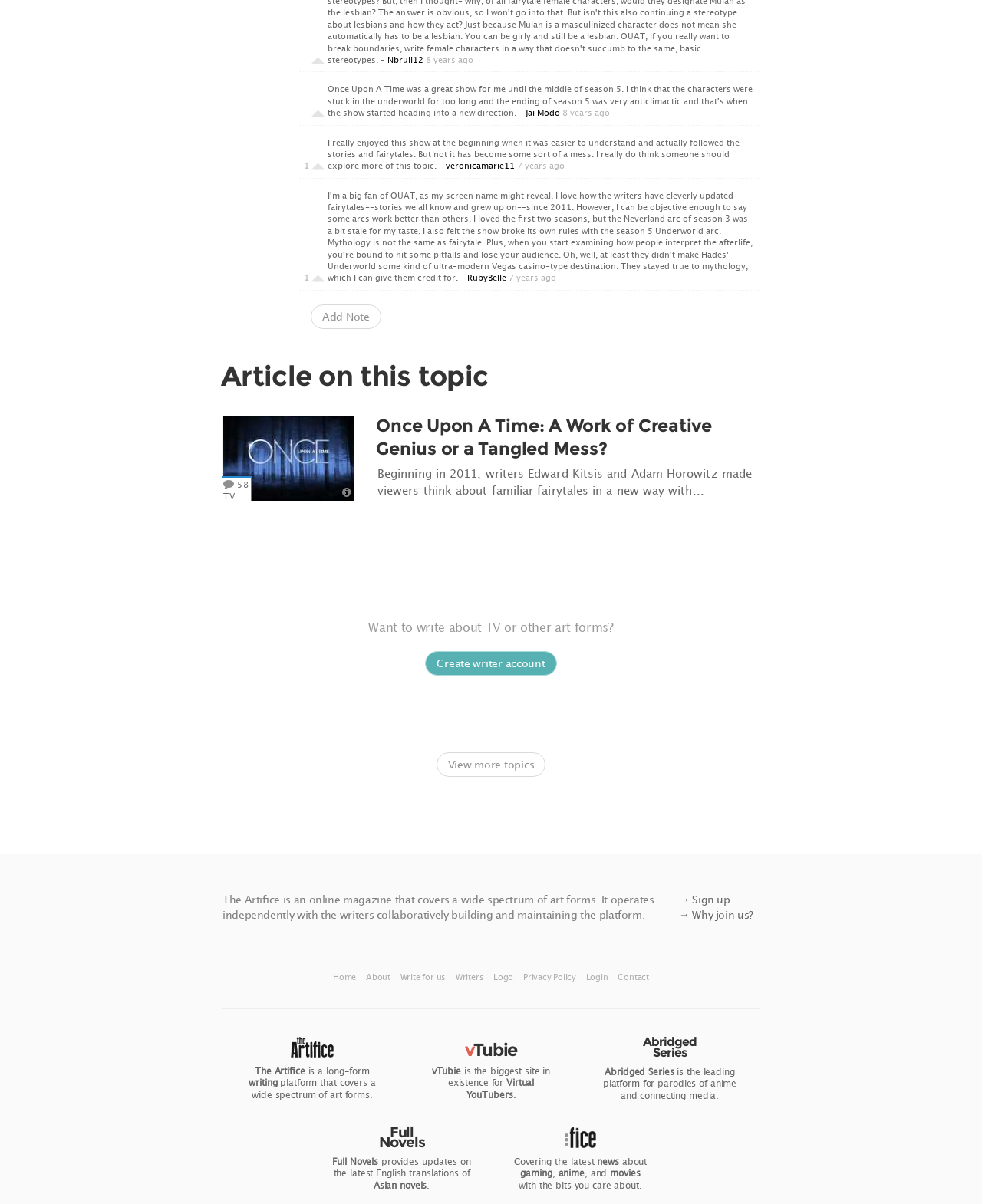Identify the bounding box coordinates of the clickable region to carry out the given instruction: "Click the 'Add Note' button".

[0.316, 0.253, 0.388, 0.273]